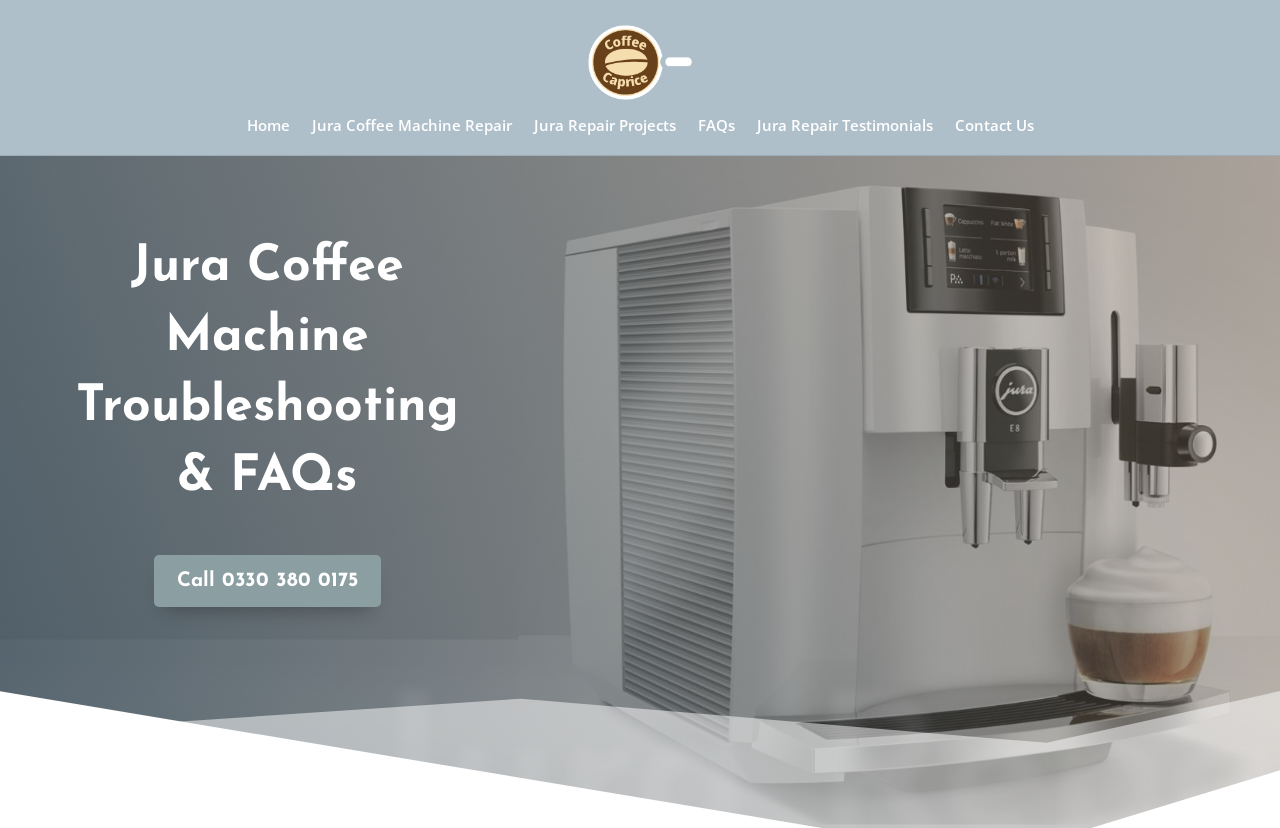Find the bounding box coordinates of the element to click in order to complete this instruction: "click on Jura coffee machine service uk link". The bounding box coordinates must be four float numbers between 0 and 1, denoted as [left, top, right, bottom].

[0.459, 0.103, 0.541, 0.126]